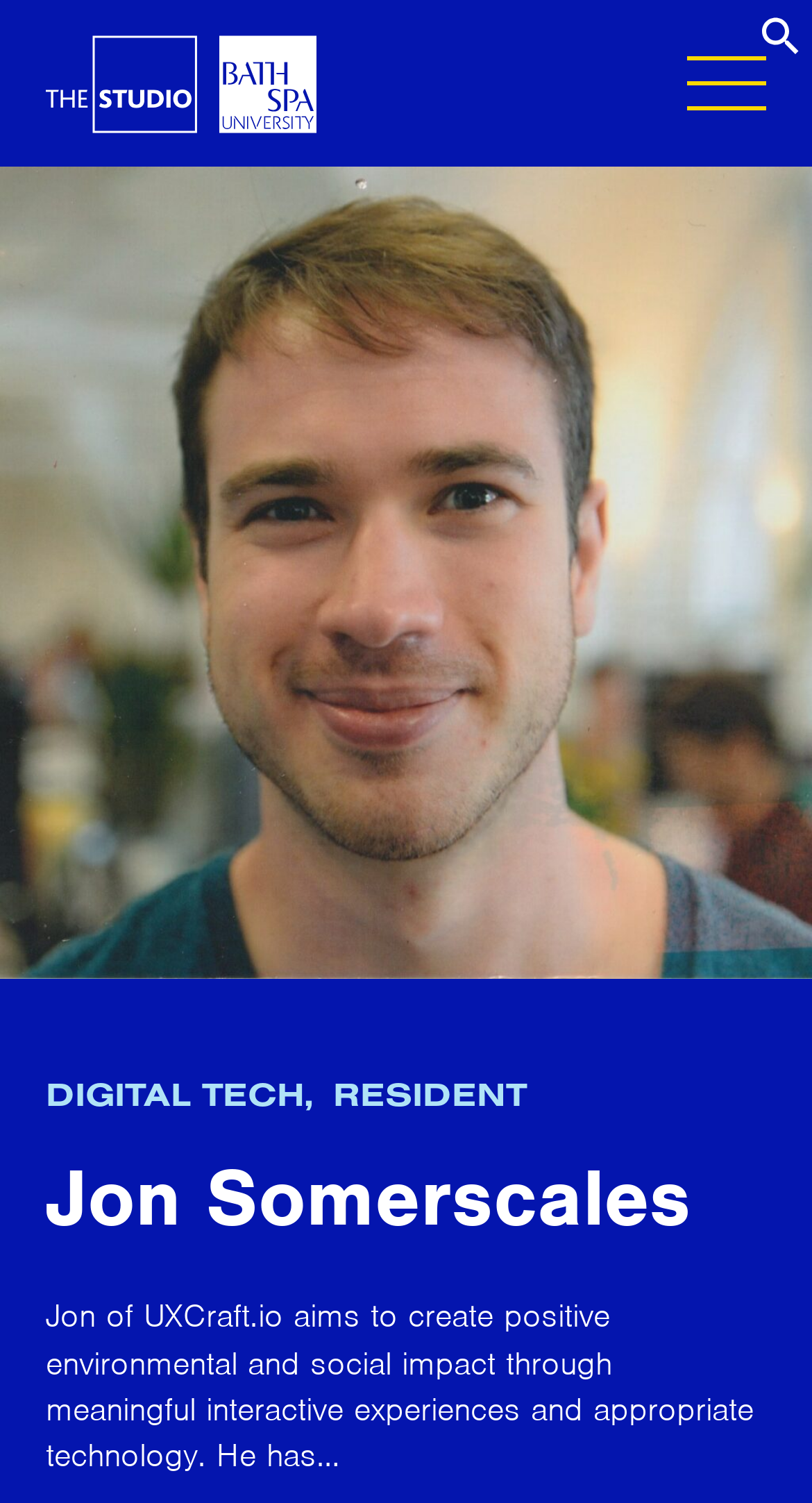What is the purpose of the cookies on this website? Using the information from the screenshot, answer with a single word or phrase.

To improve user experience